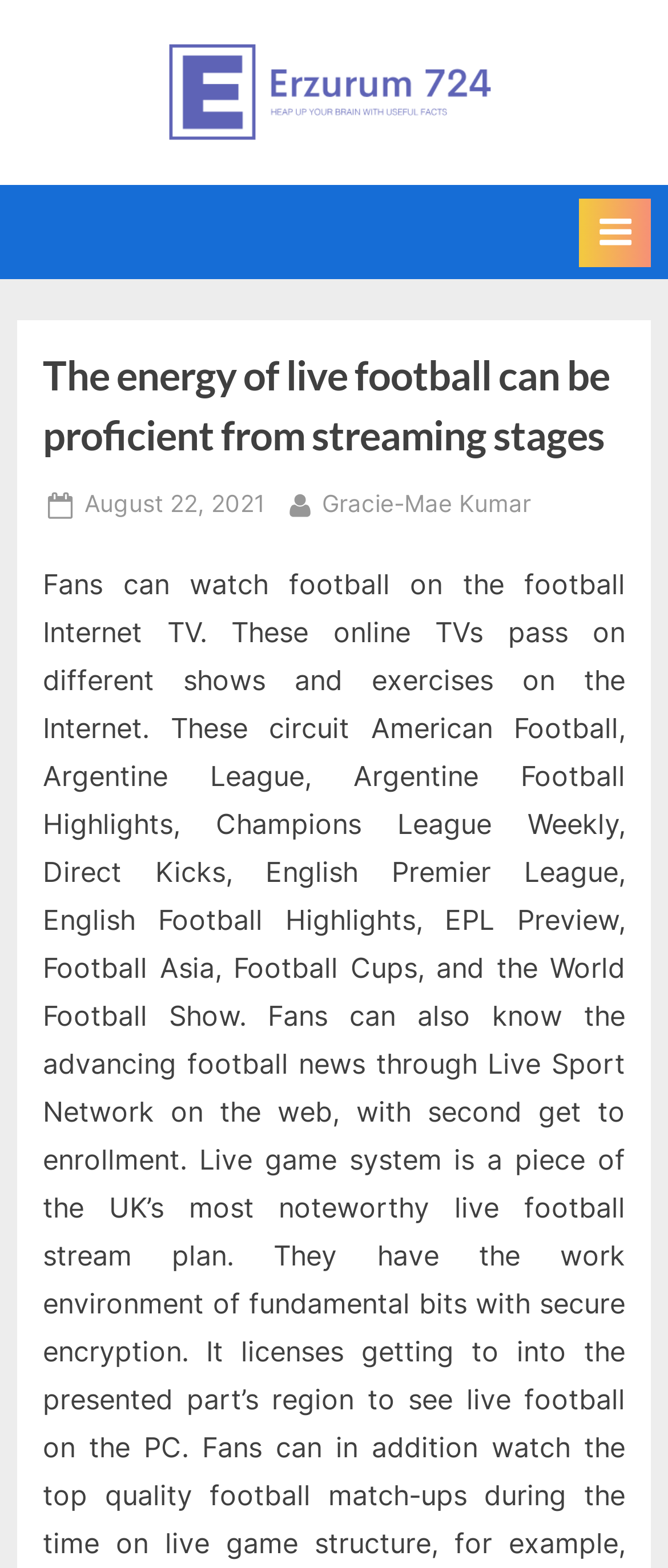Using the element description provided, determine the bounding box coordinates in the format (top-left x, top-left y, bottom-right x, bottom-right y). Ensure that all values are floating point numbers between 0 and 1. Element description: By Gracie-Mae Kumar

[0.482, 0.309, 0.795, 0.335]